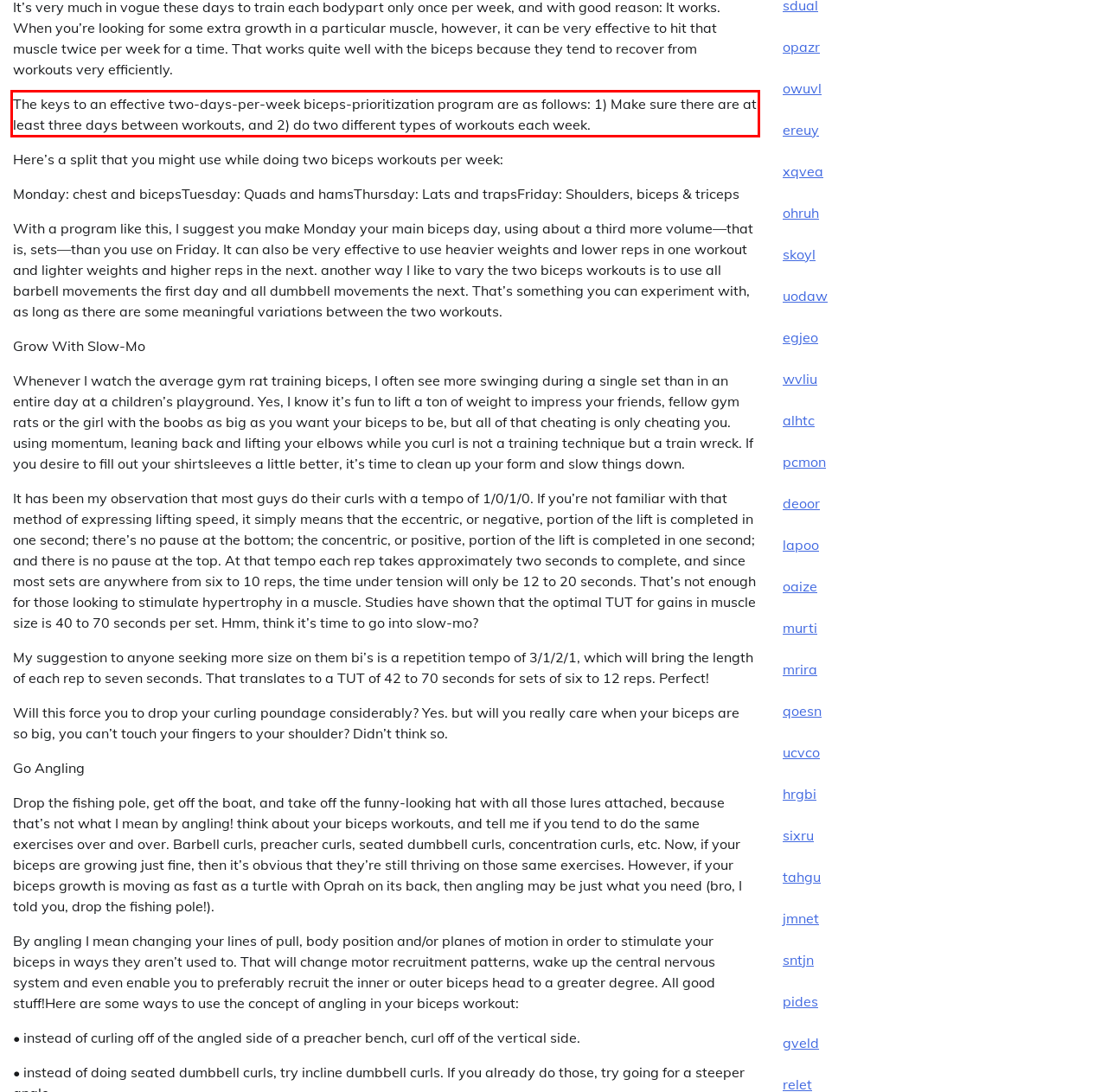Using the provided screenshot, read and generate the text content within the red-bordered area.

The keys to an effective two-days-per-week biceps-prioritization program are as follows: 1) Make sure there are at least three days between workouts, and 2) do two different types of workouts each week.